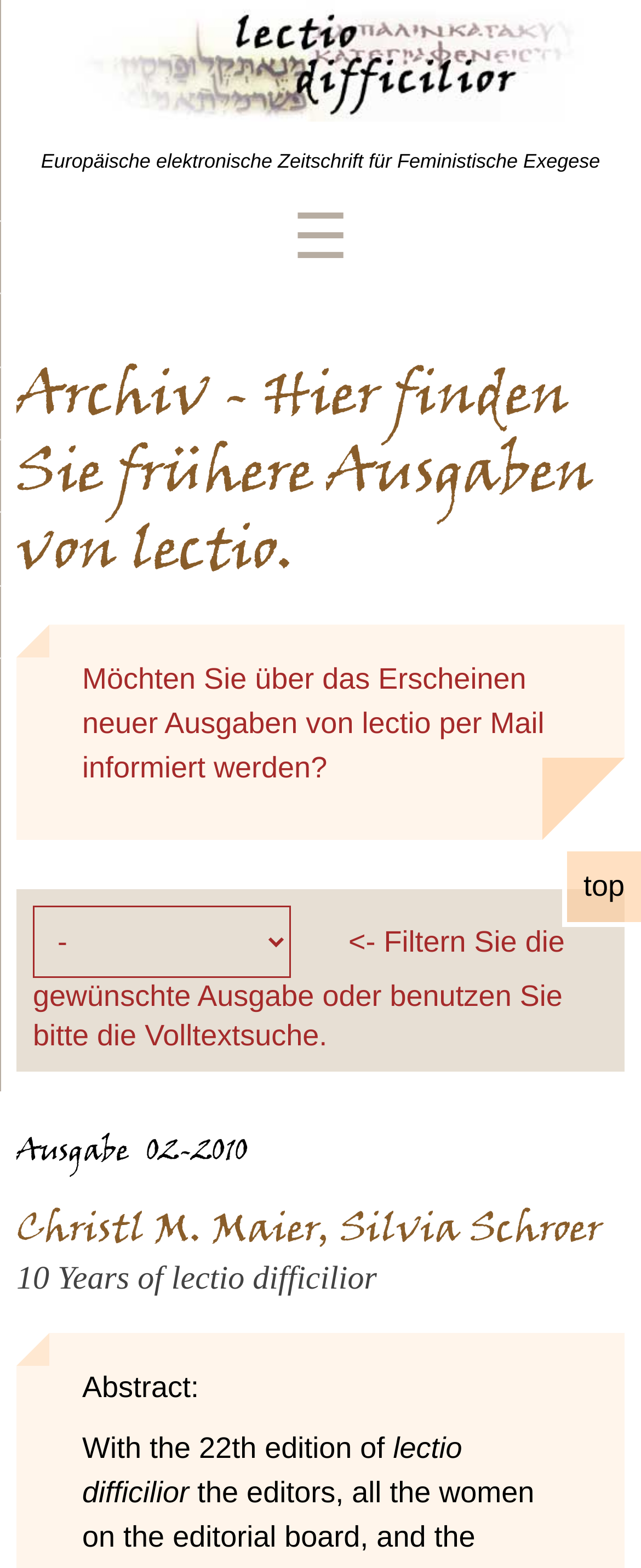Look at the image and write a detailed answer to the question: 
What is the name of the electronic journal?

I found the answer by looking at the link element with the text 'Lectio' at the top of the page, which suggests that it is the name of the electronic journal.